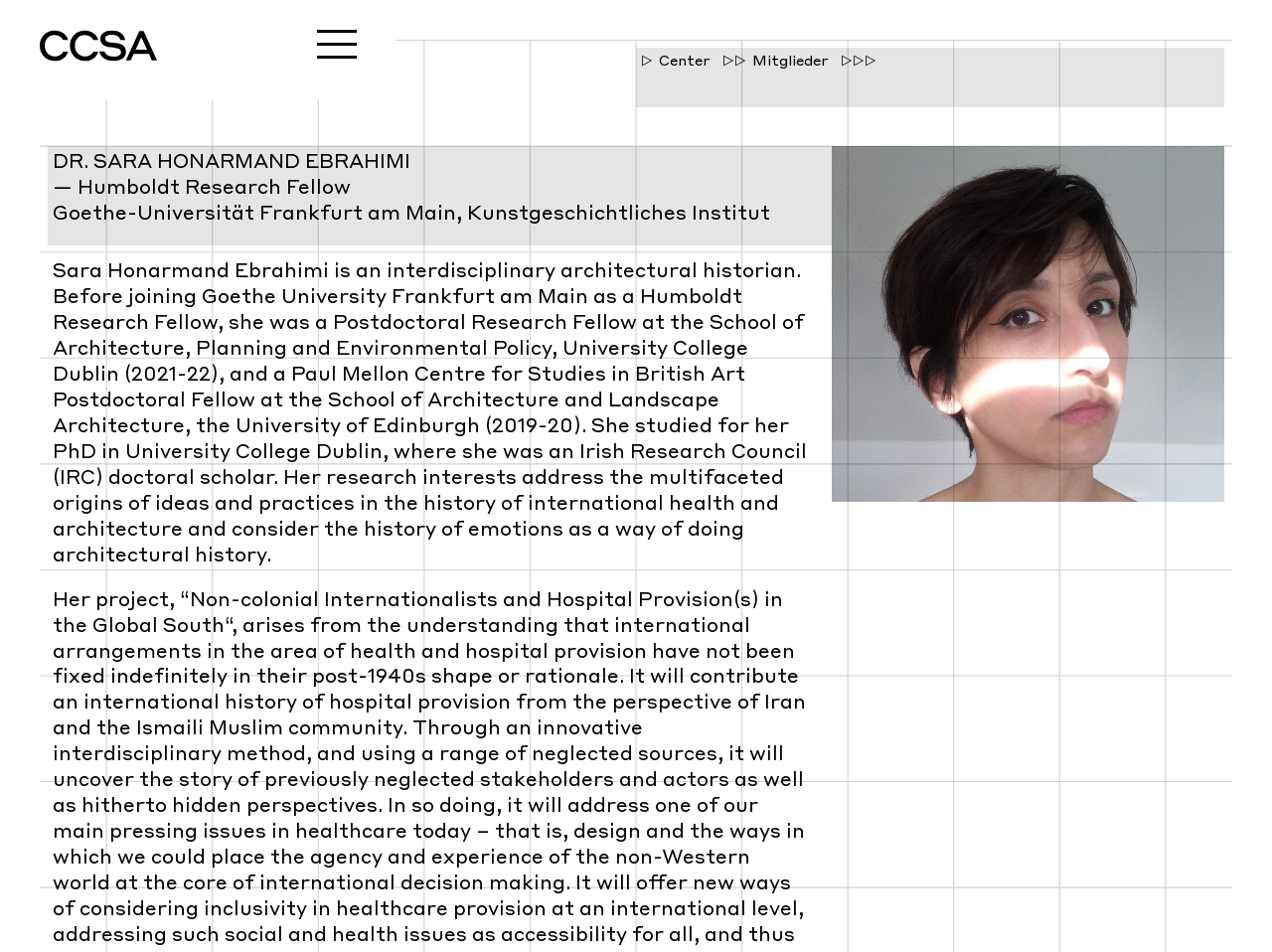What is the language of the text on the webpage?
Look at the image and respond with a single word or a short phrase.

English